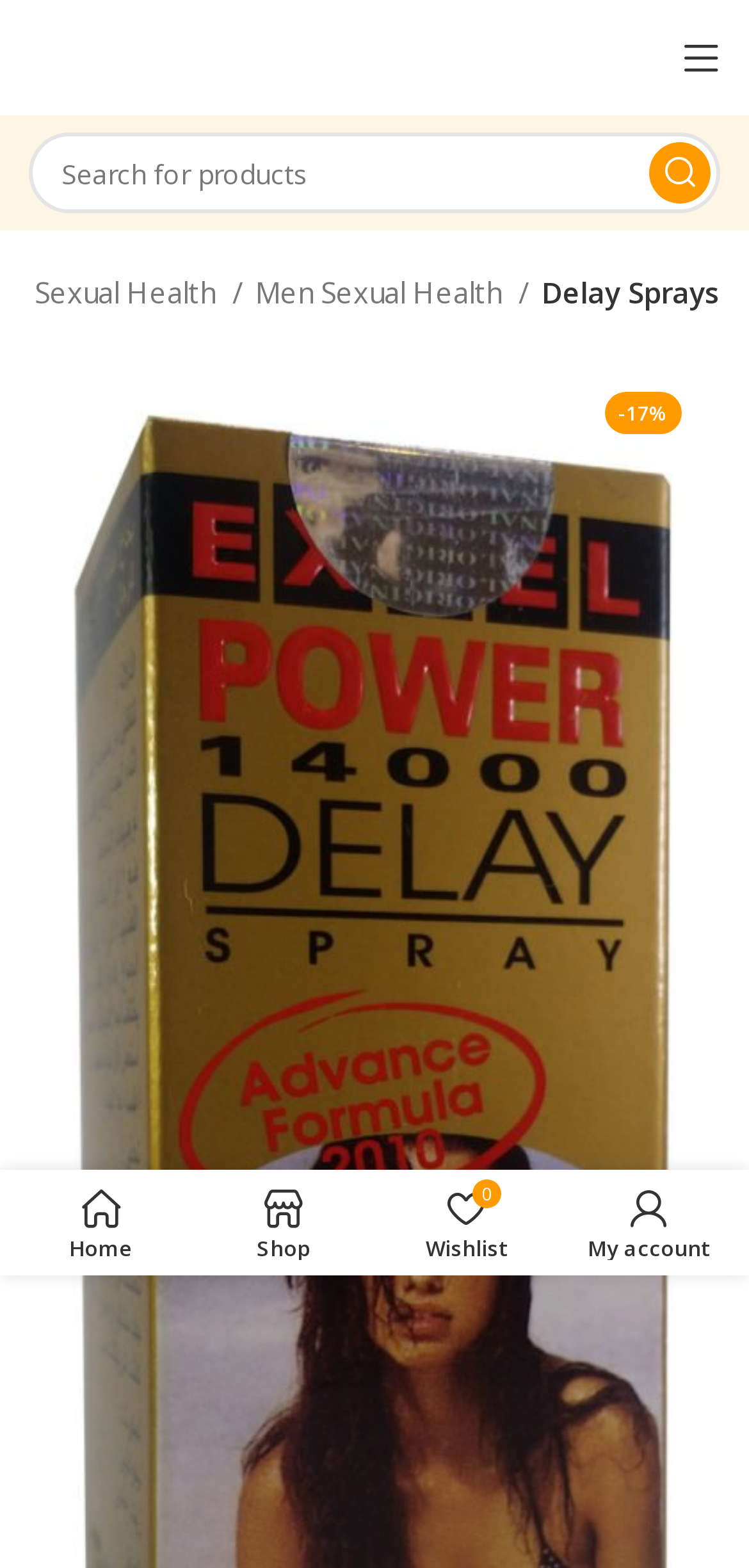Identify the bounding box coordinates of the element that should be clicked to fulfill this task: "View my account". The coordinates should be provided as four float numbers between 0 and 1, i.e., [left, top, right, bottom].

[0.744, 0.752, 0.987, 0.807]